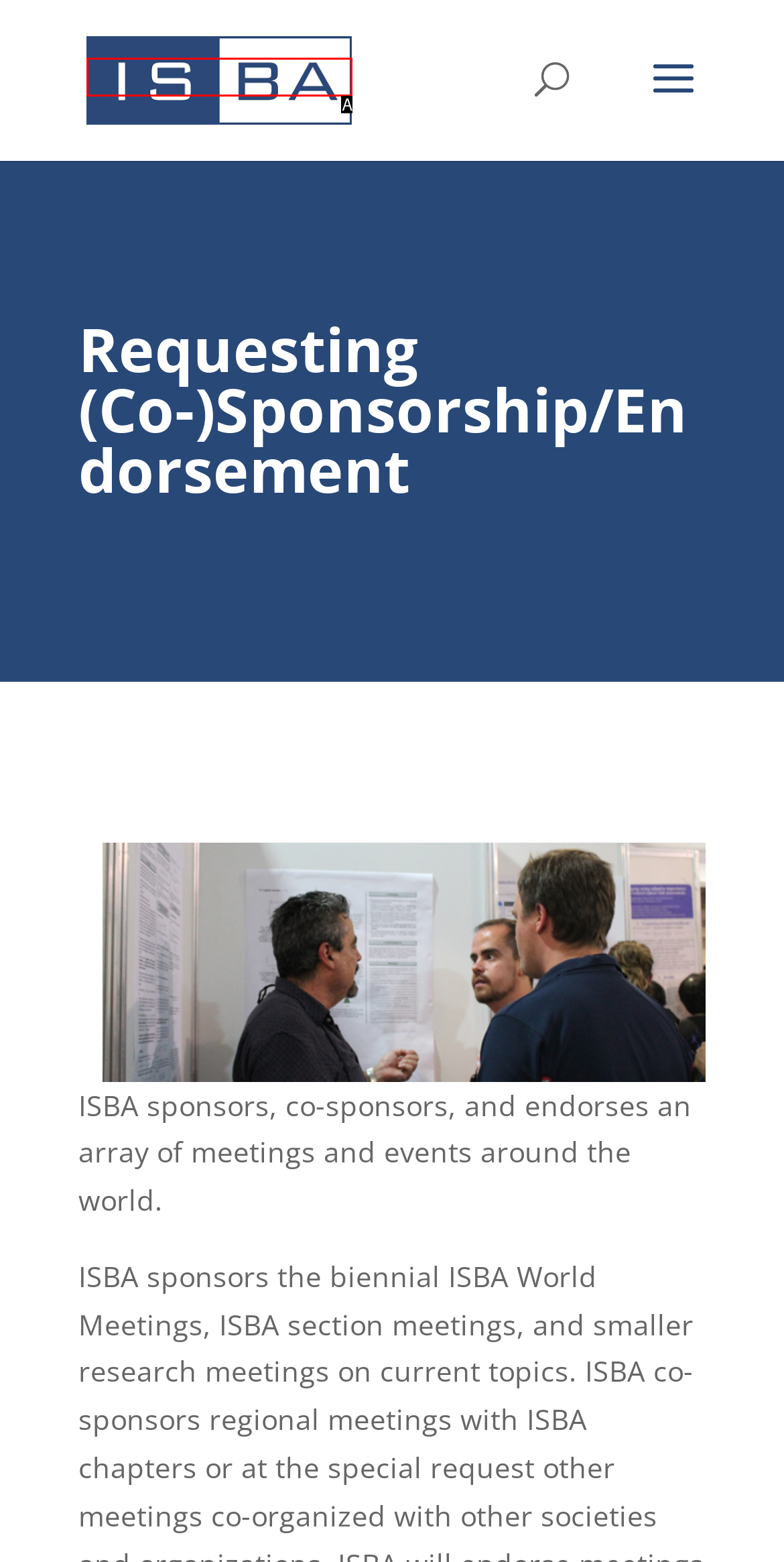Determine which HTML element corresponds to the description: alt="International Society for Bayesian Analysis". Provide the letter of the correct option.

A